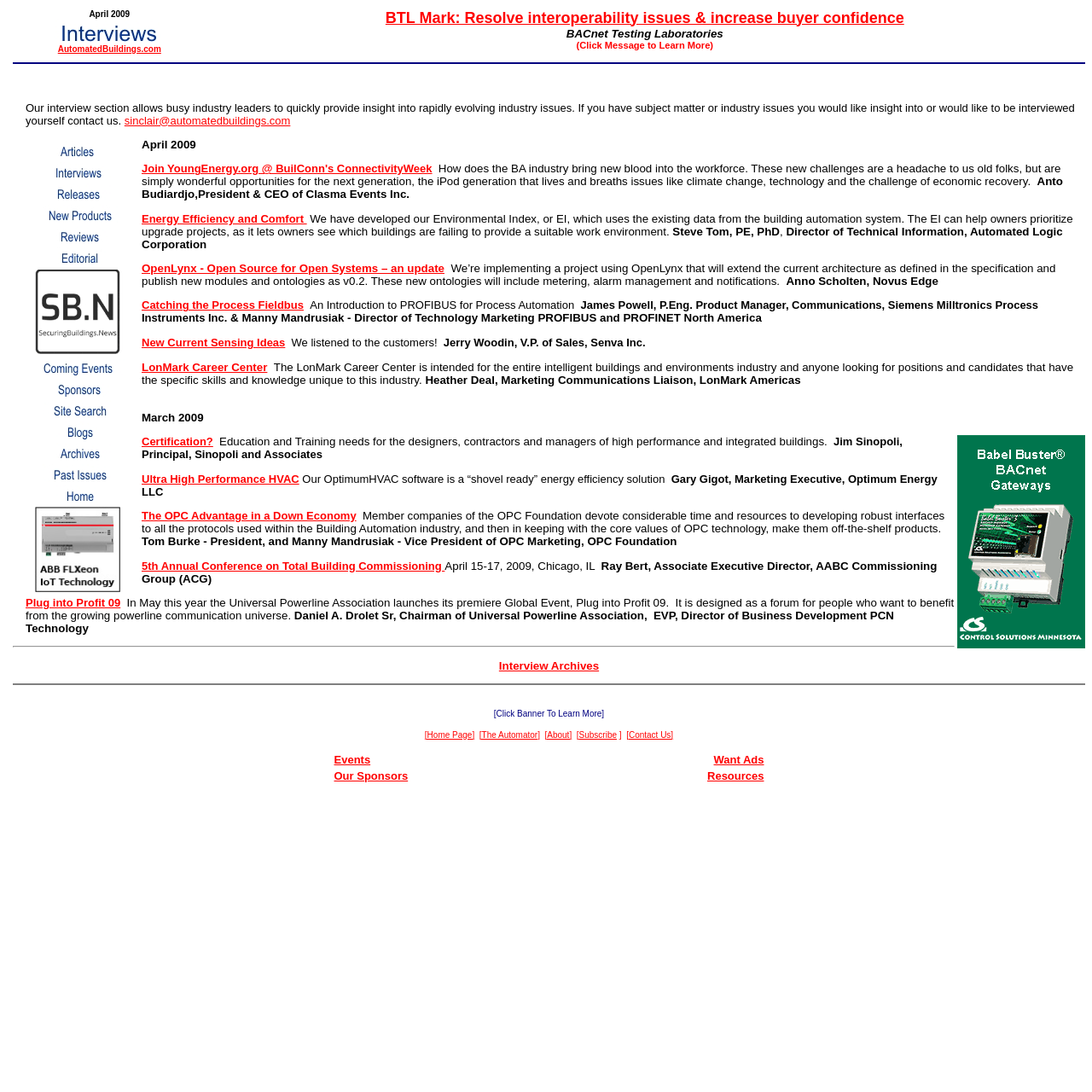Please examine the image and provide a detailed answer to the question: What is the title of the current issue?

The title of the current issue can be found in the static text 'April 2009' and also in the gridcell 'April 2009 AutomatedBuildings.com'.